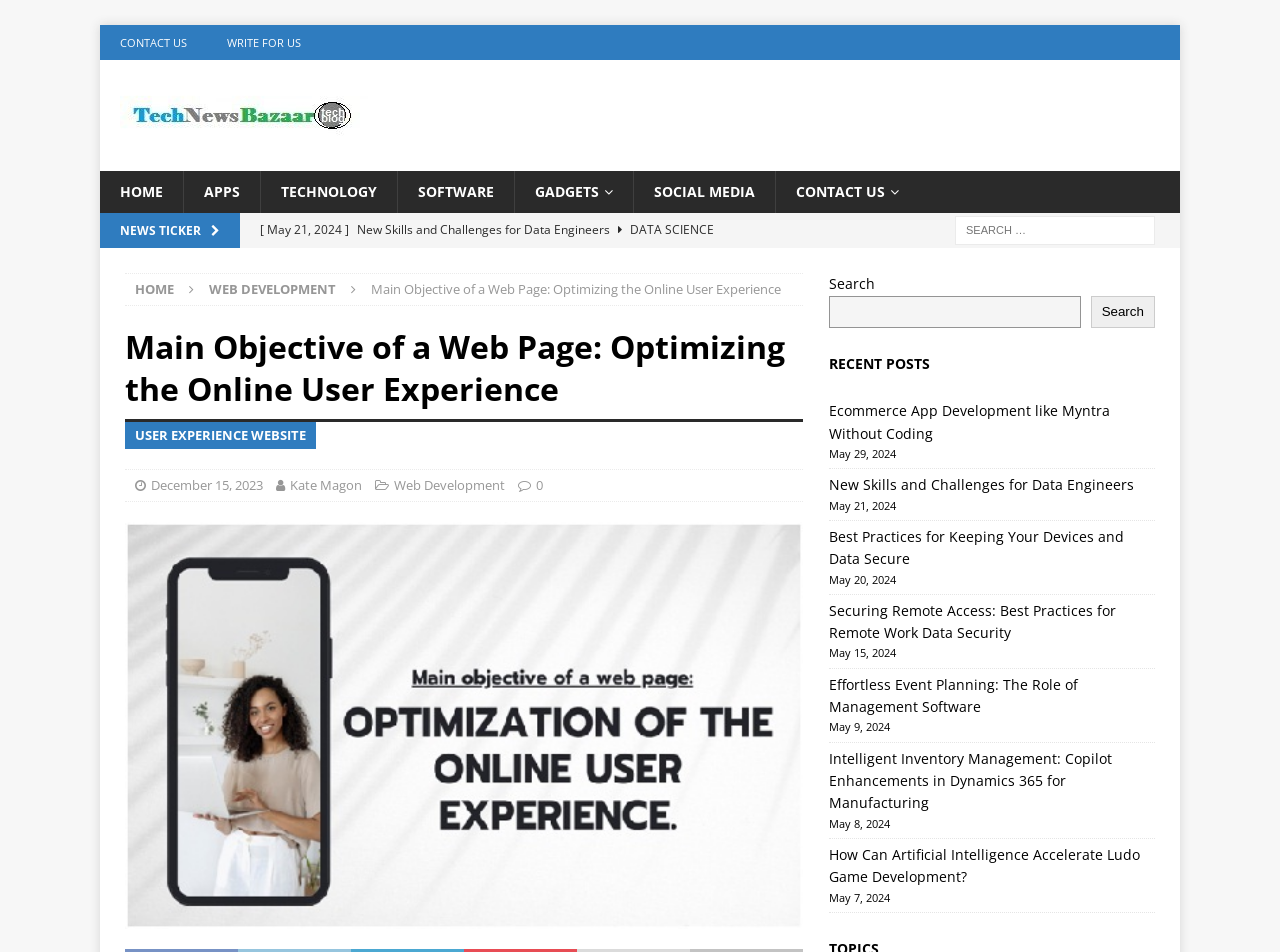What is the category of the article 'Ecommerce App Development like Myntra Without Coding'?
Please answer the question with as much detail and depth as you can.

The article 'Ecommerce App Development like Myntra Without Coding' is listed under the 'RECENT POSTS' section of the webpage. The category of this article is 'E-COMMERCE' which is indicated by the symbol 'uf0da' next to the article title.